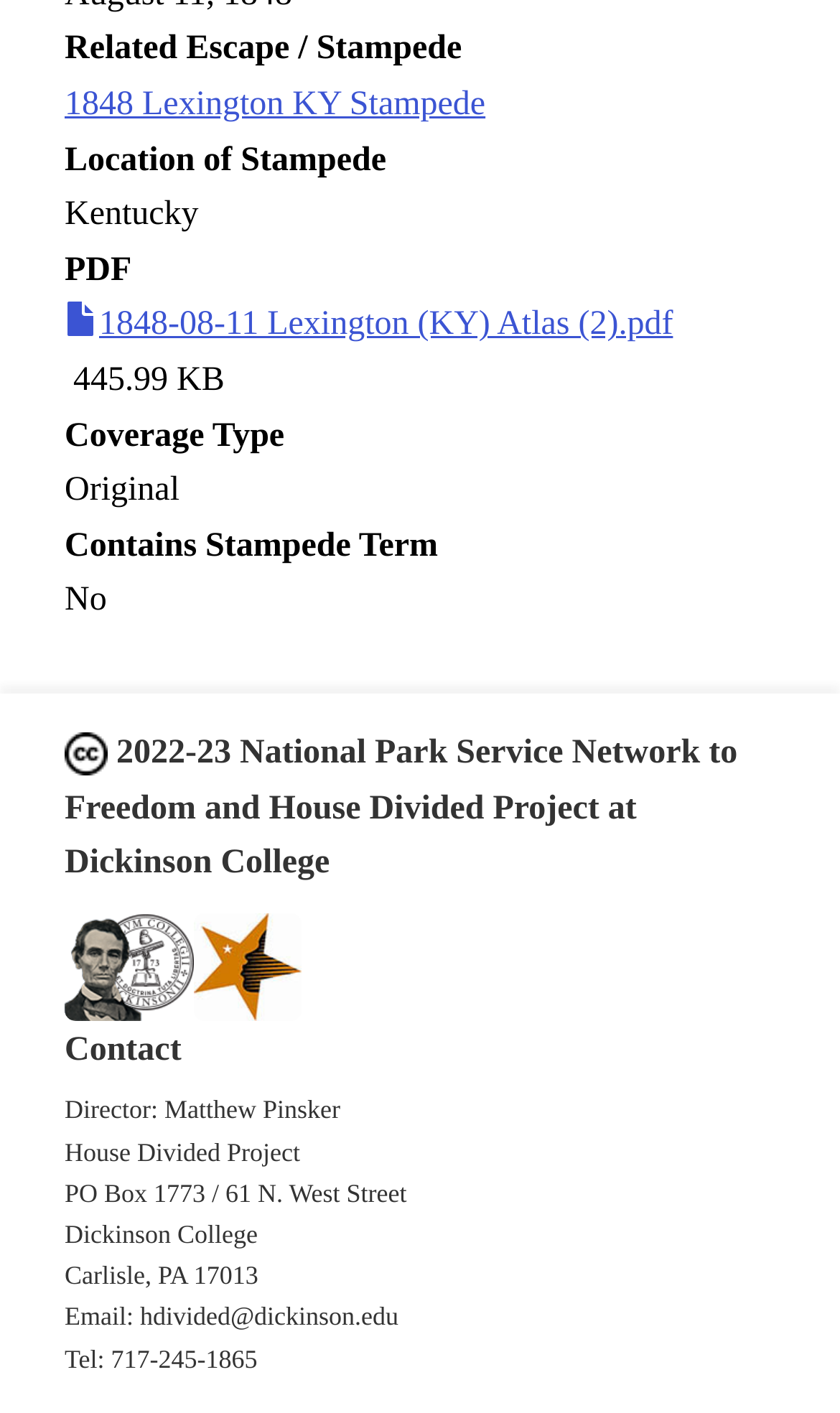Bounding box coordinates should be in the format (top-left x, top-left y, bottom-right x, bottom-right y) and all values should be floating point numbers between 0 and 1. Determine the bounding box coordinate for the UI element described as: 1848 Lexington KY Stampede

[0.077, 0.061, 0.578, 0.087]